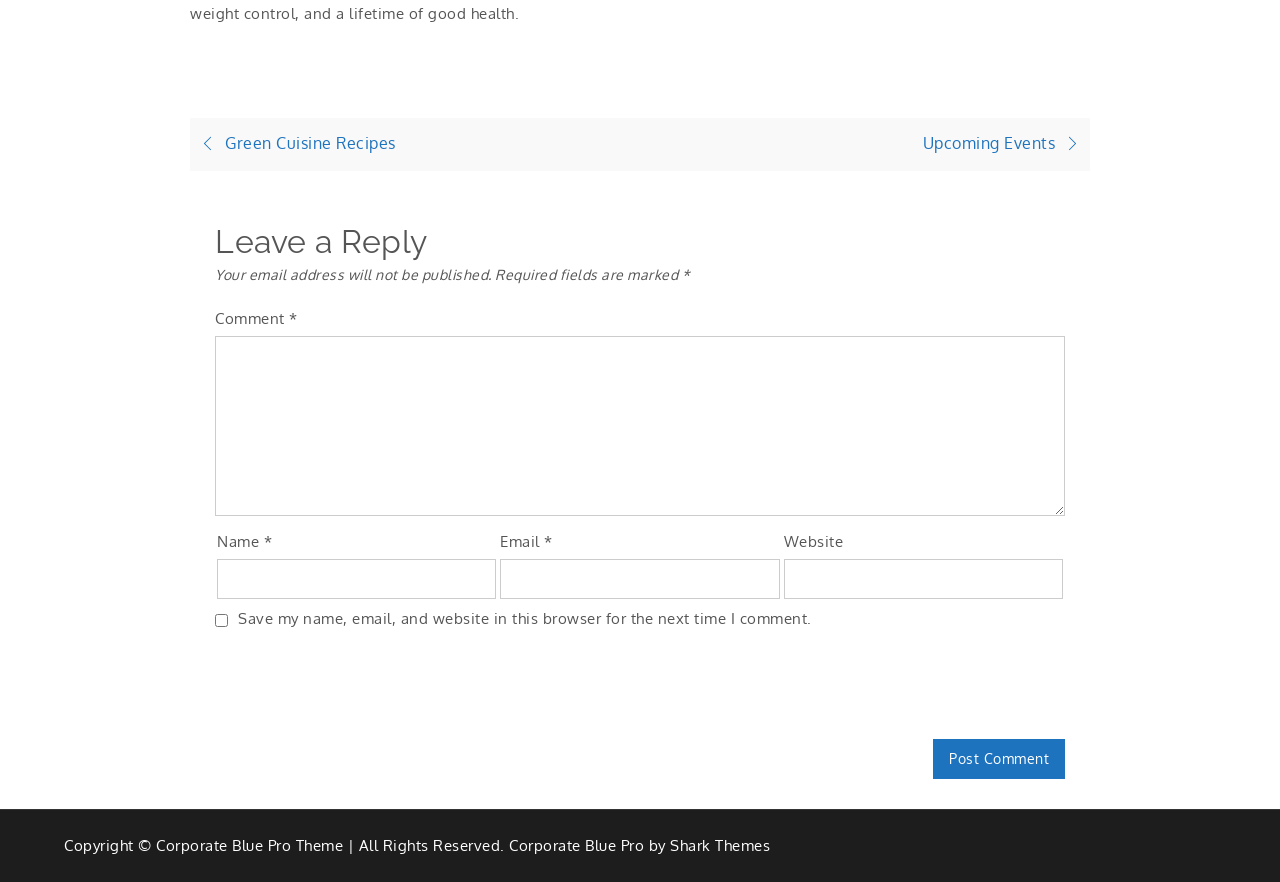Locate the bounding box coordinates of the area where you should click to accomplish the instruction: "Click the Home link".

None